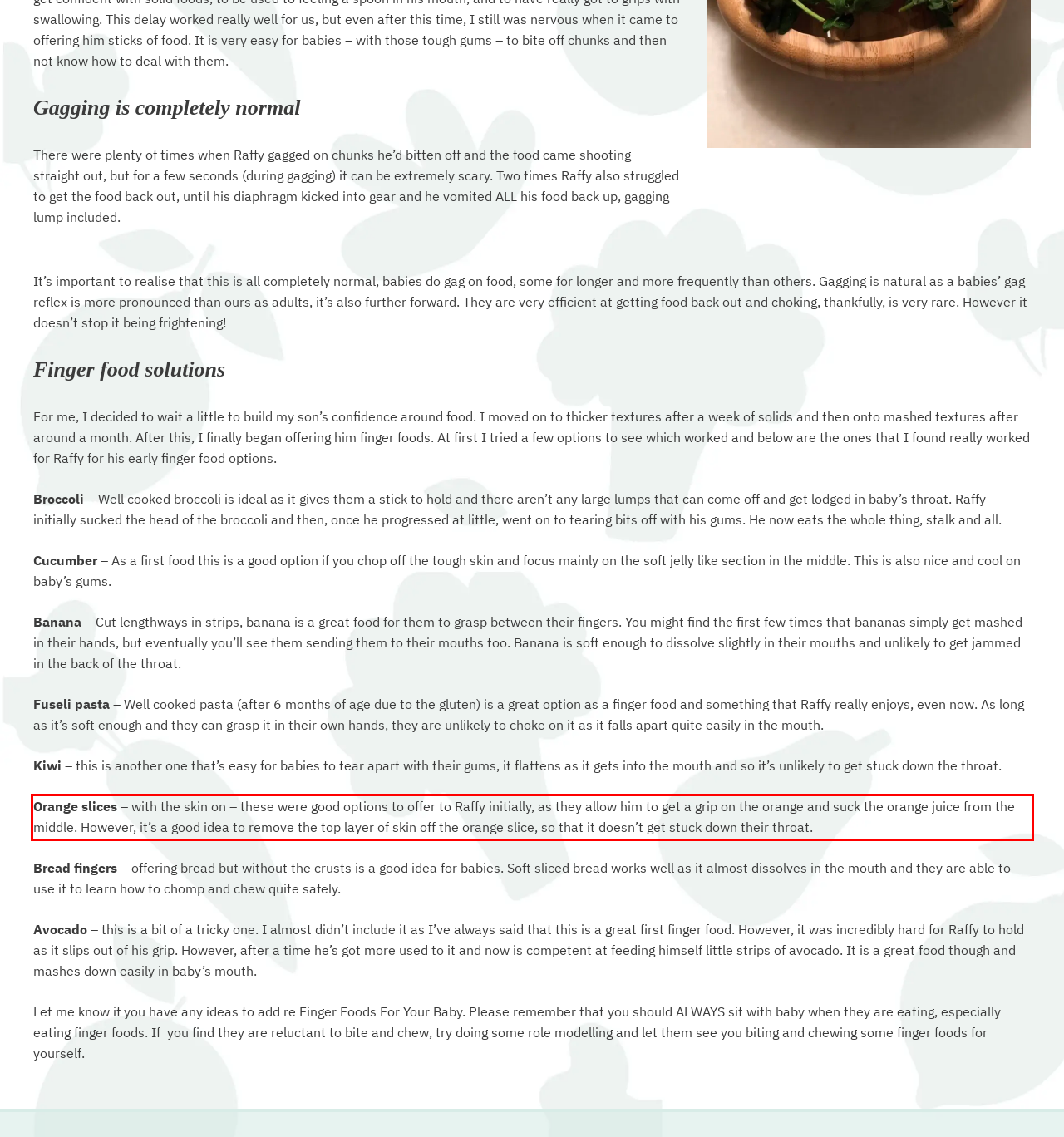You are given a webpage screenshot with a red bounding box around a UI element. Extract and generate the text inside this red bounding box.

Orange slices – with the skin on – these were good options to offer to Raffy initially, as they allow him to get a grip on the orange and suck the orange juice from the middle. However, it’s a good idea to remove the top layer of skin off the orange slice, so that it doesn’t get stuck down their throat.